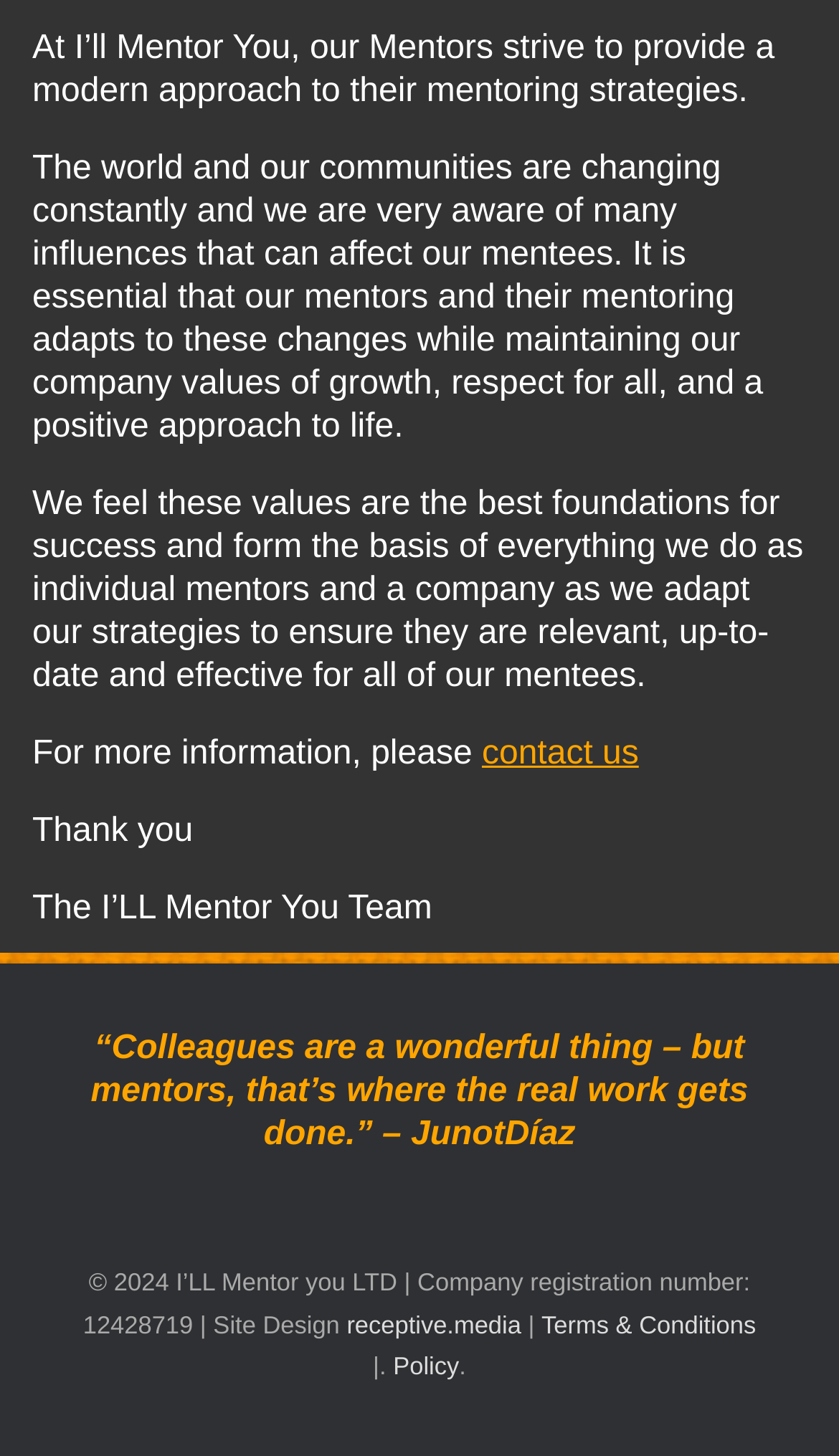What is the company's approach to mentoring?
Give a detailed response to the question by analyzing the screenshot.

The company's approach to mentoring is modern, as stated in the first paragraph of the webpage, which mentions that their mentors strive to provide a modern approach to their mentoring strategies.